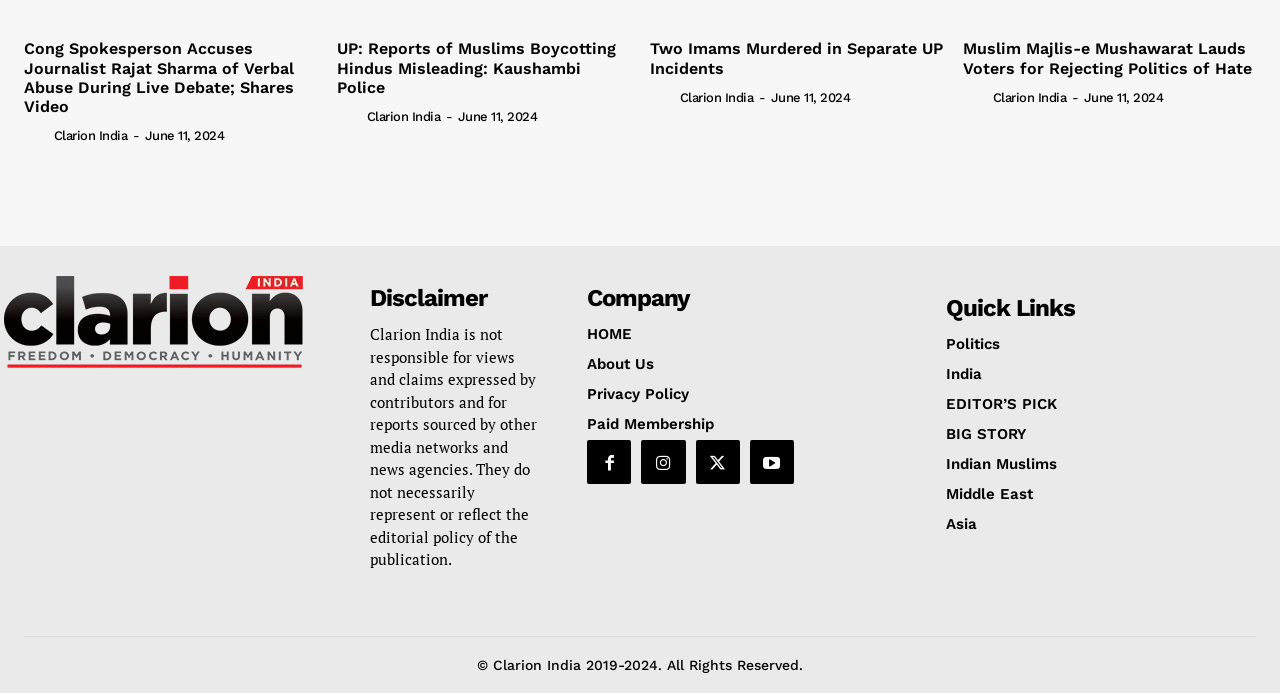Use one word or a short phrase to answer the question provided: 
How many articles are featured on the front page?

4